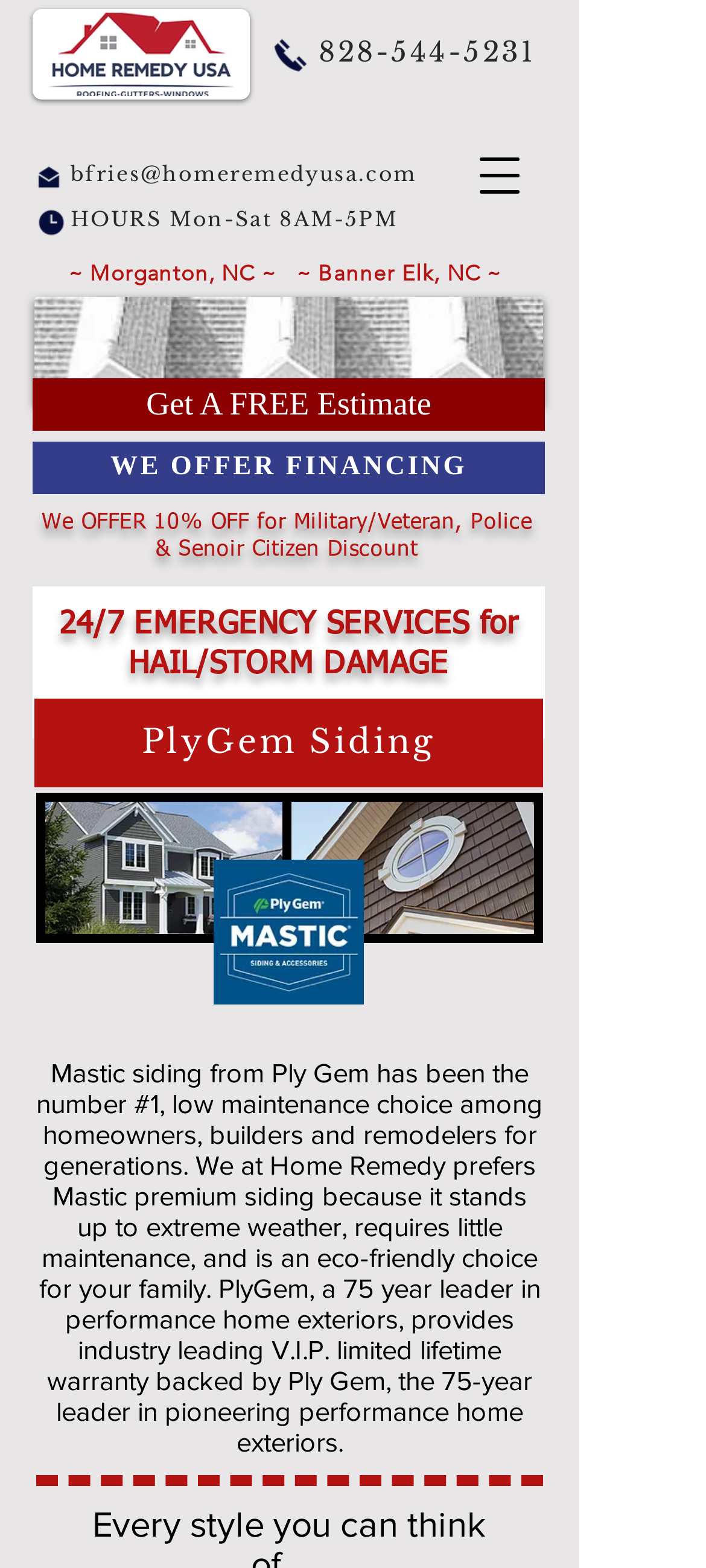Locate the bounding box of the UI element with the following description: "parent_node: 828-544-5231 aria-label="Open navigation menu"".

[0.644, 0.083, 0.772, 0.141]